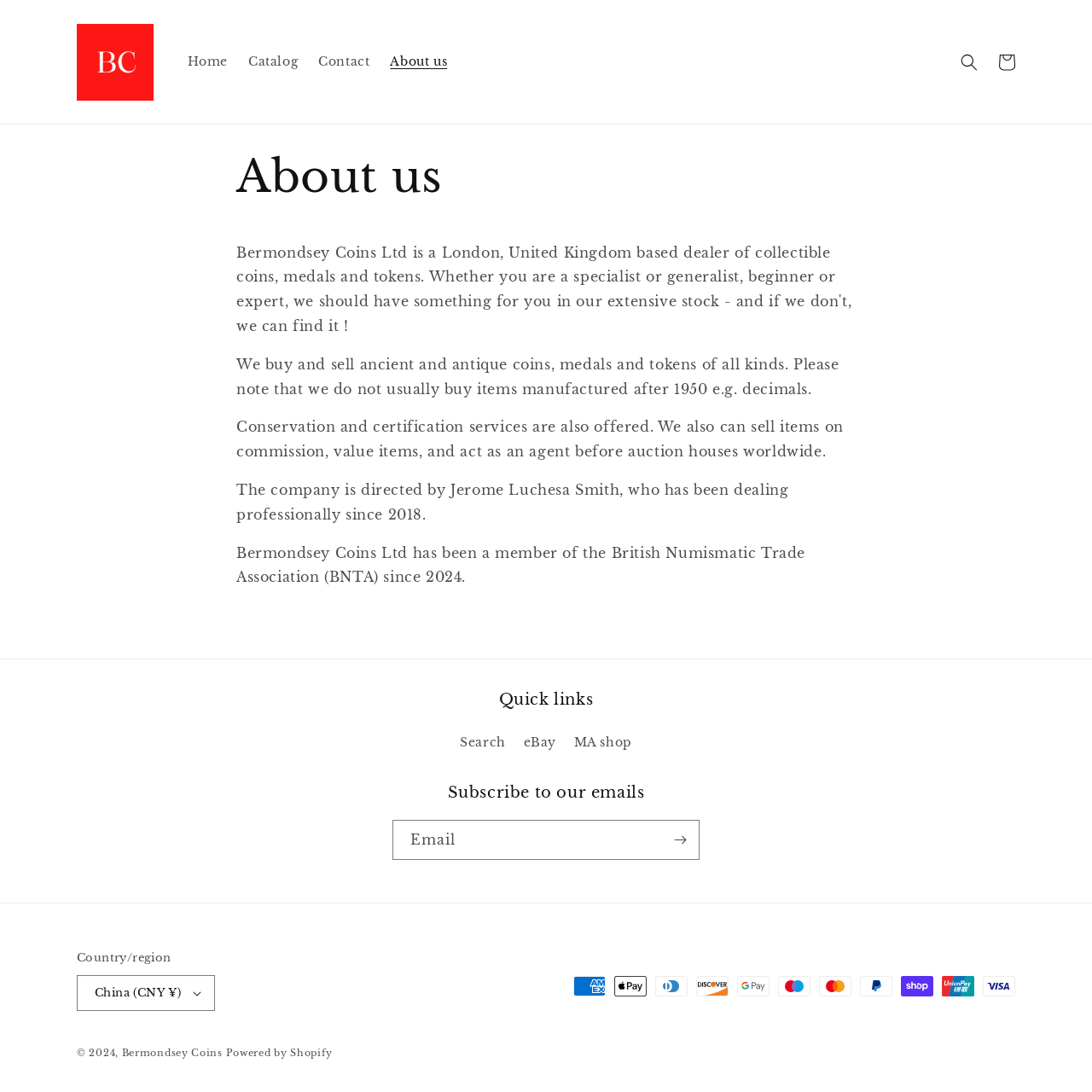What is the purpose of the 'Search' button?
We need a detailed and meticulous answer to the question.

The 'Search' button is a UI element that allows users to search the website for specific content. This is evident from its placement and the fact that it is a button with the text 'Search'.